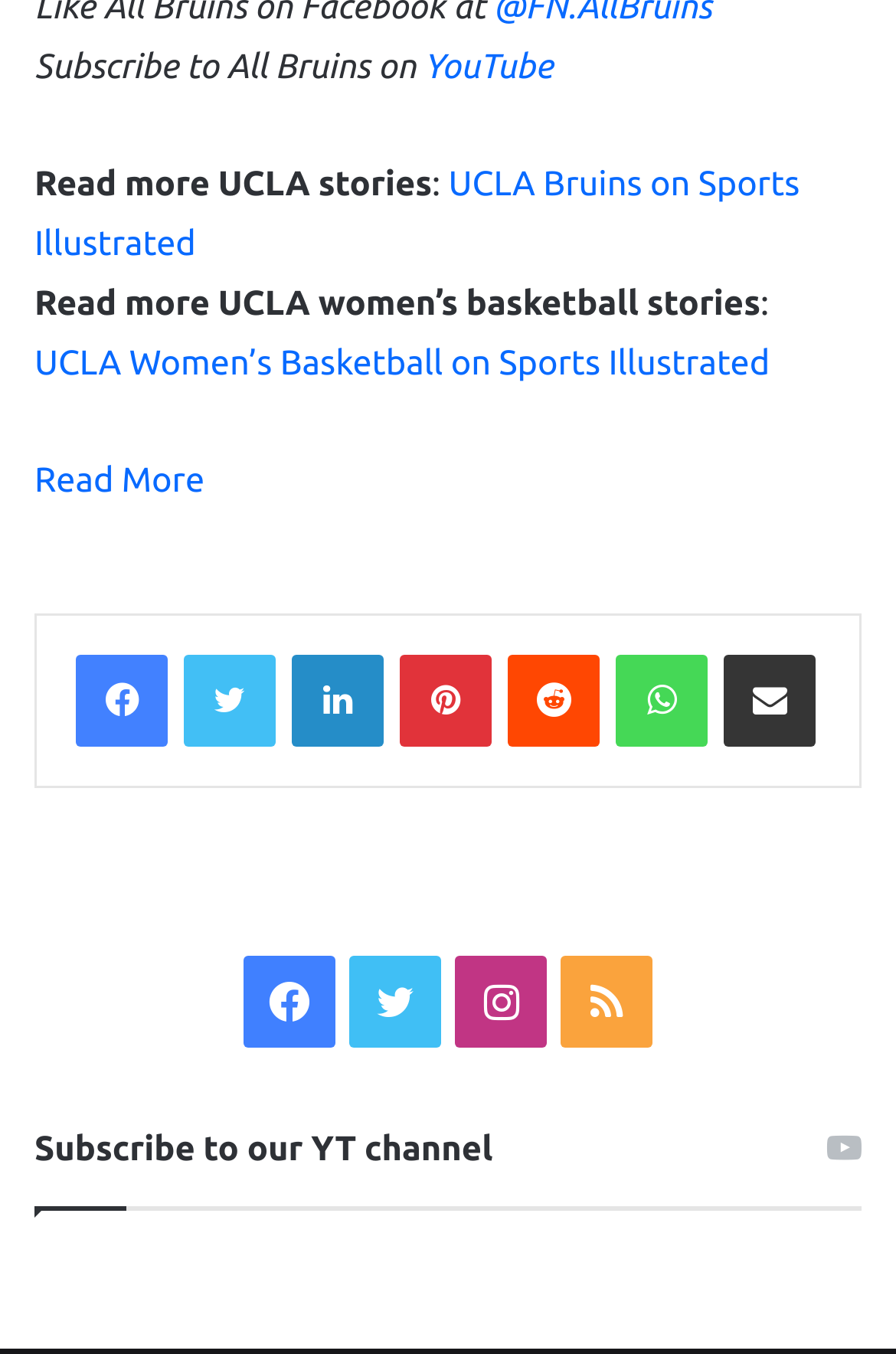Kindly determine the bounding box coordinates for the clickable area to achieve the given instruction: "click on adeaum".

None